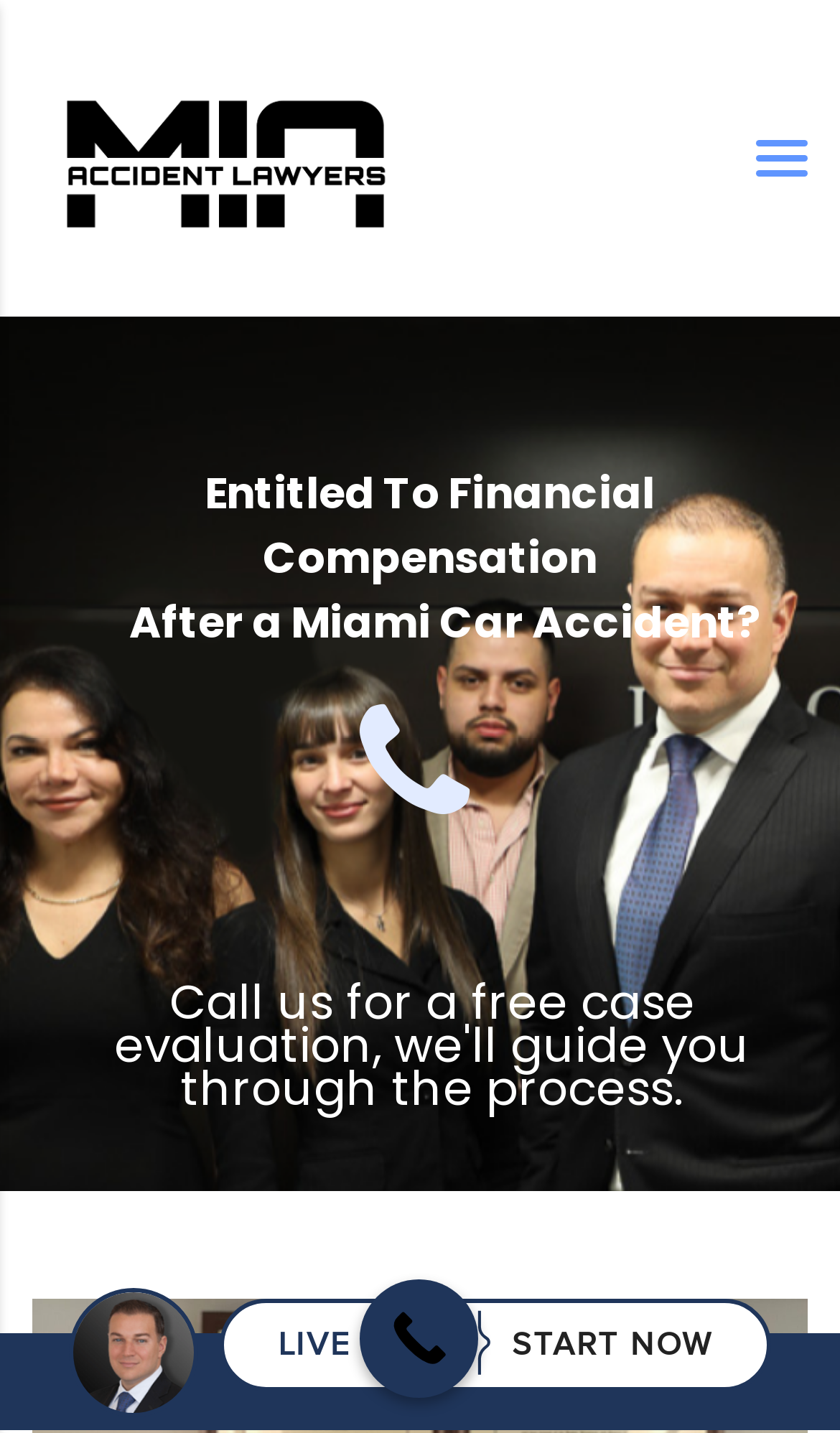What is the location of the law firm?
Please provide a comprehensive answer to the question based on the webpage screenshot.

The webpage mentions 'Your Local Miami-Dade Personal Injury Law Firm' and 'After a Miami Car Accident?', which suggests that the law firm is located in Miami and serves the local community.